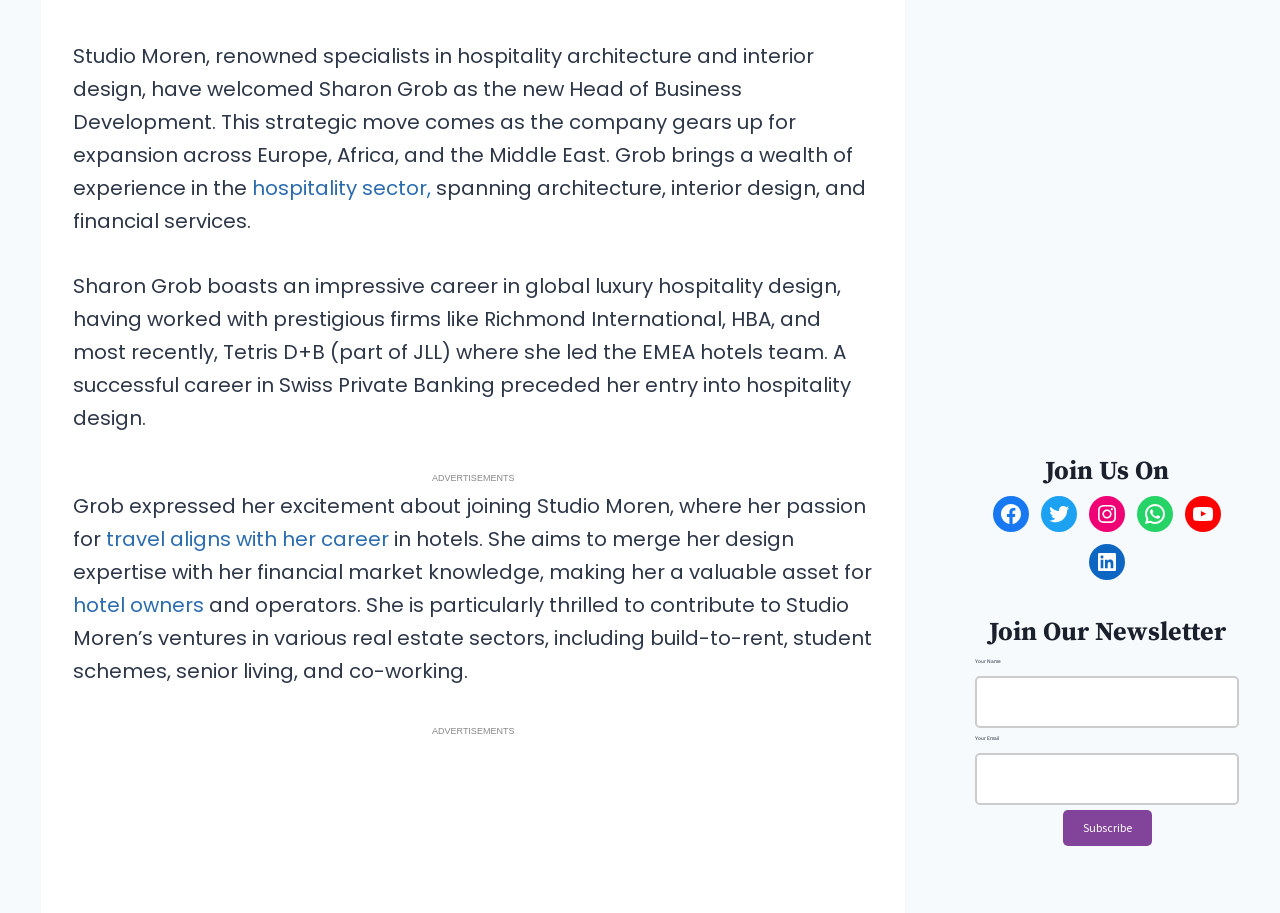What social media platforms can users follow?
Provide a detailed answer to the question using information from the image.

The webpage provides links to various social media platforms, including Facebook, Twitter, Instagram, WhatsApp, YouTube, and LinkedIn, allowing users to follow the company's social media accounts.